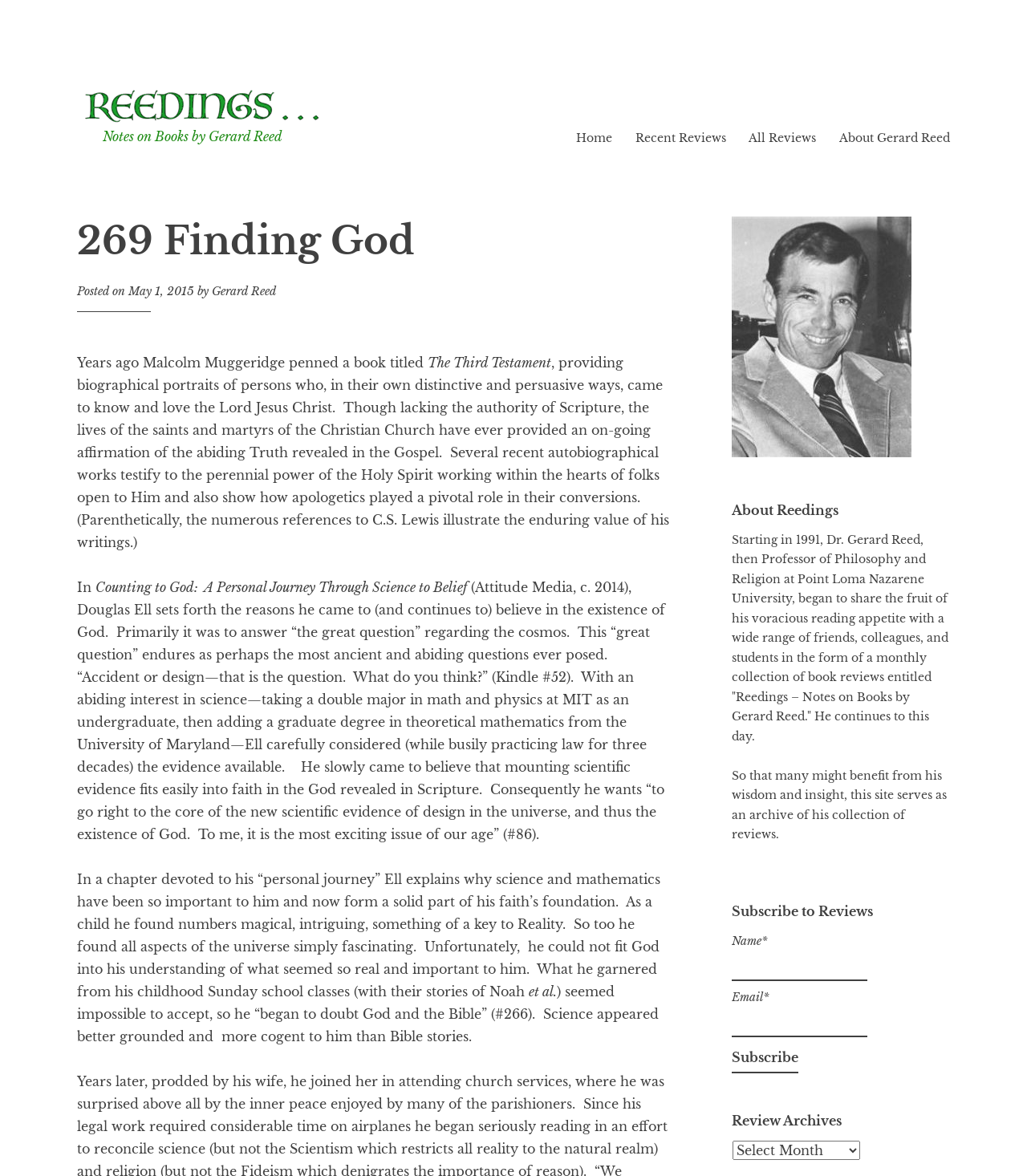Determine the bounding box coordinates of the clickable element to achieve the following action: 'Click on the 'Subscribe' button'. Provide the coordinates as four float values between 0 and 1, formatted as [left, top, right, bottom].

[0.712, 0.887, 0.777, 0.913]